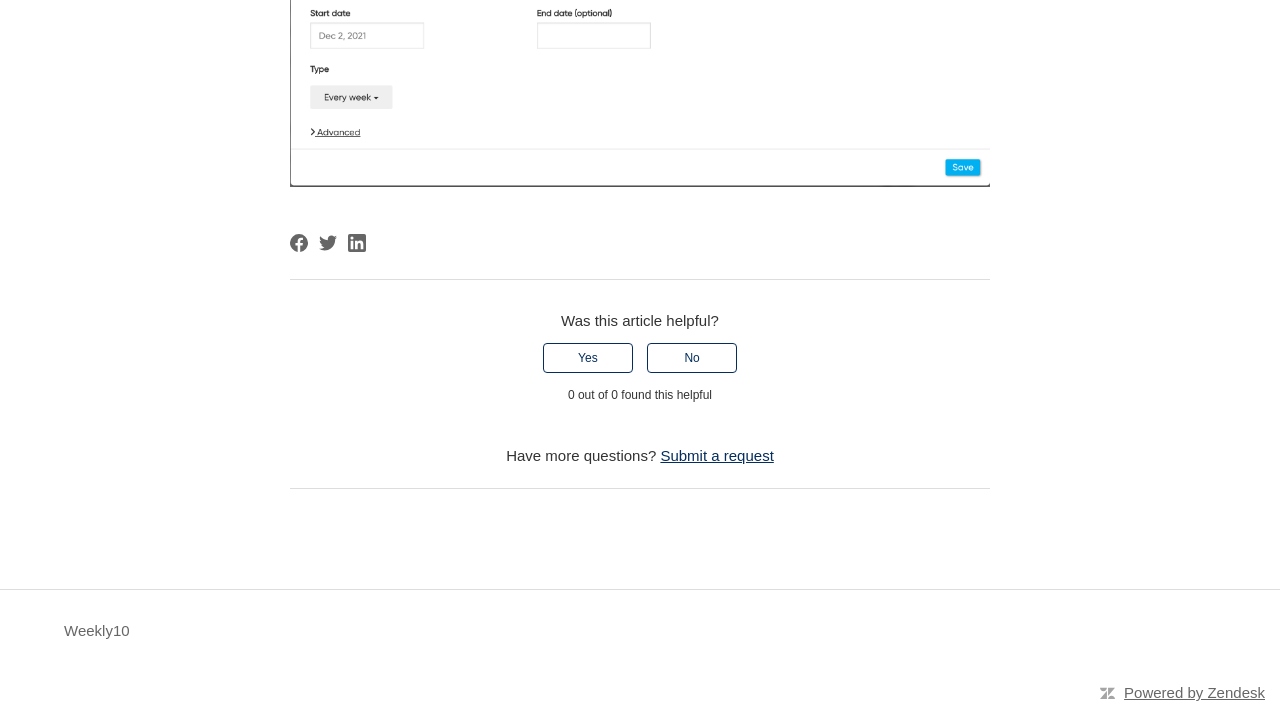Using the image as a reference, answer the following question in as much detail as possible:
What social media platforms can you share this page on?

The footer section contains links to share this page on three social media platforms: Facebook, Twitter, and LinkedIn, as indicated by the corresponding images and text.